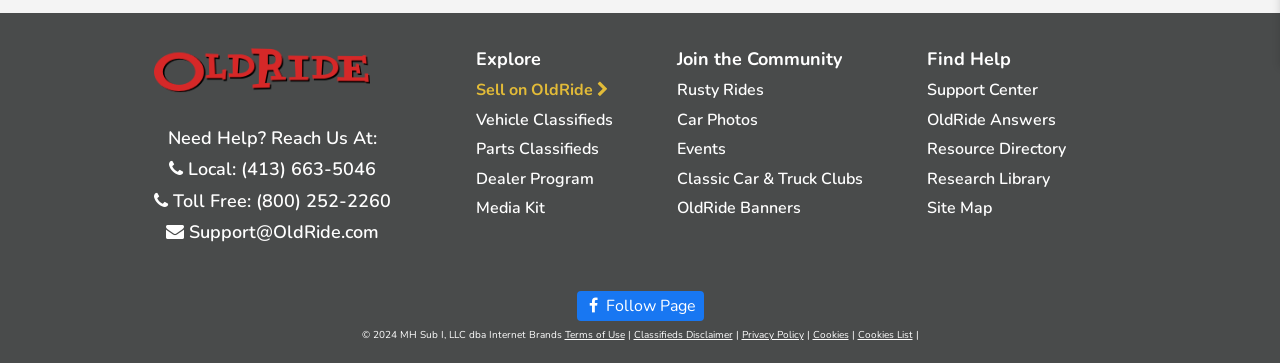Determine the bounding box coordinates for the element that should be clicked to follow this instruction: "Get help from 'Support Center'". The coordinates should be given as four float numbers between 0 and 1, in the format [left, top, right, bottom].

[0.724, 0.217, 0.811, 0.278]